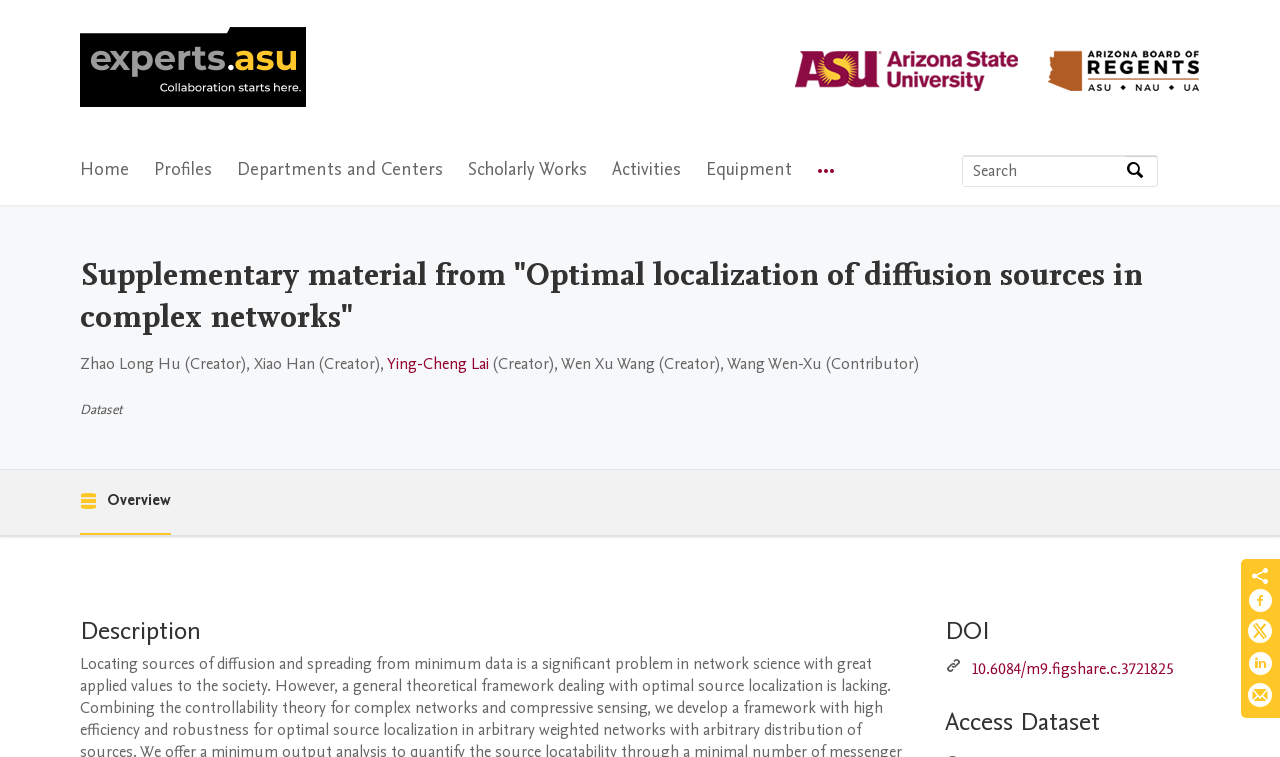Please find the bounding box for the UI component described as follows: "Departments and Centers".

[0.185, 0.185, 0.346, 0.266]